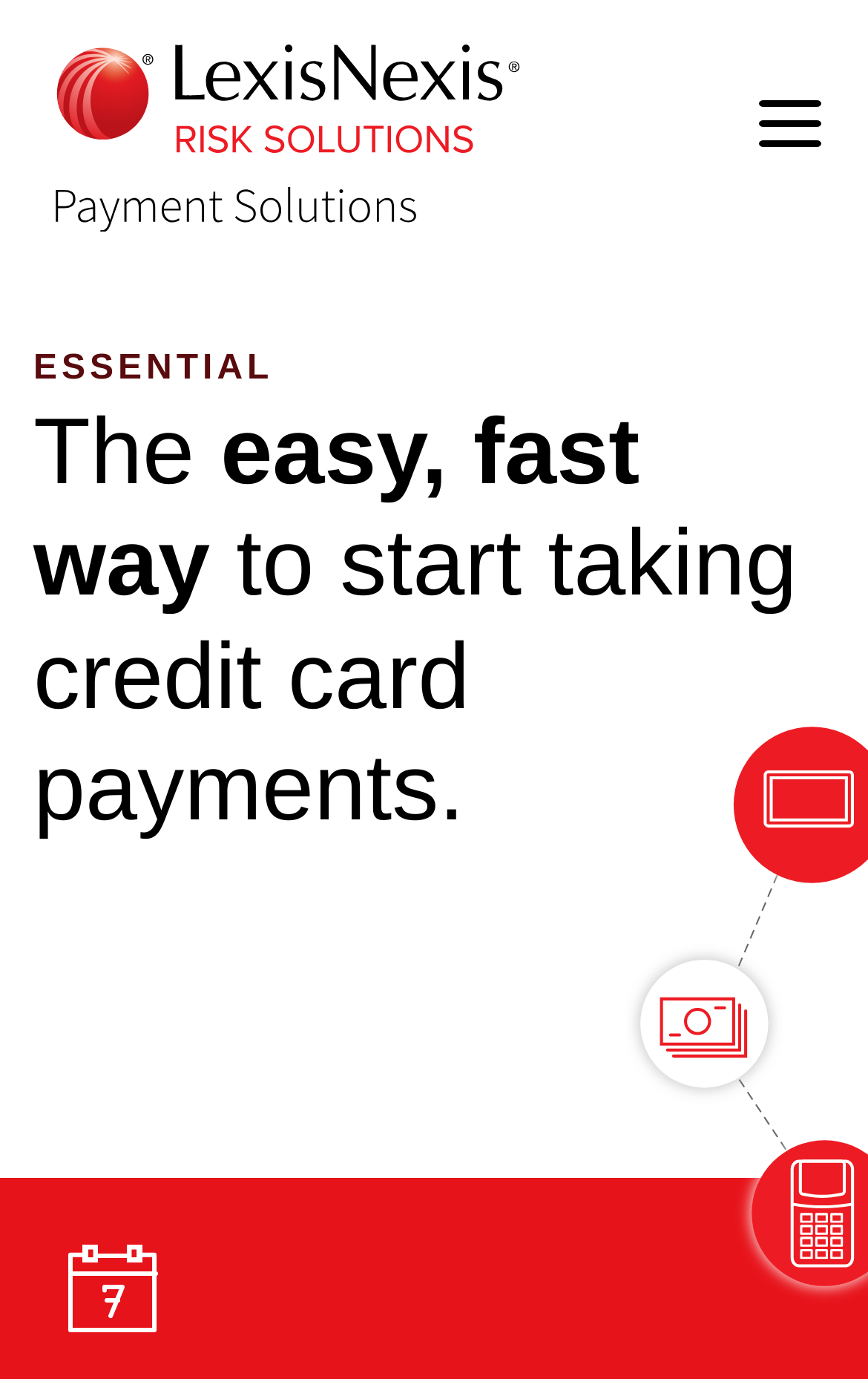Elaborate on the information and visuals displayed on the webpage.

The webpage is about Essential Government Payment Solutions, specifically highlighting the ease and speed of setting up secure payment systems for government agencies. 

At the top left of the page, there is a logo of LexisNexis Payment Solutions, accompanied by two small images. 

To the right of the logo, there is a toggle navigation button, which is not expanded by default. 

Below the navigation button, there is a header section that spans almost the entire width of the page. This section contains the title "ESSENTIAL" in bold font, followed by a heading that summarizes the benefits of the payment solution, stating it's "The easy, fast way to start taking credit card payments." 

At the bottom of the page, there is a figure or an image that takes up about half of the page's width.